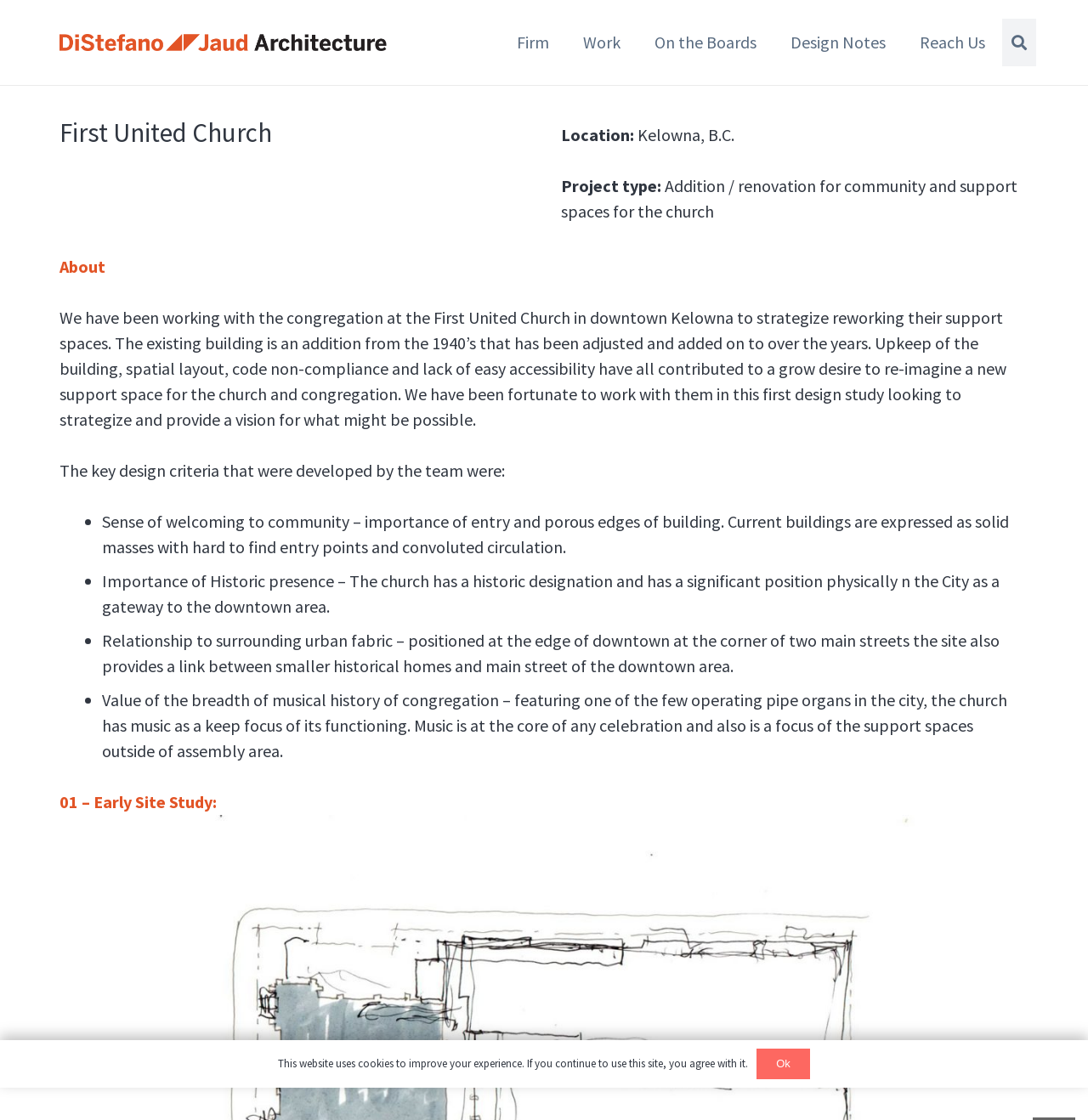Identify the bounding box coordinates of the element to click to follow this instruction: 'Close the search bar'. Ensure the coordinates are four float values between 0 and 1, provided as [left, top, right, bottom].

[0.94, 0.017, 0.984, 0.059]